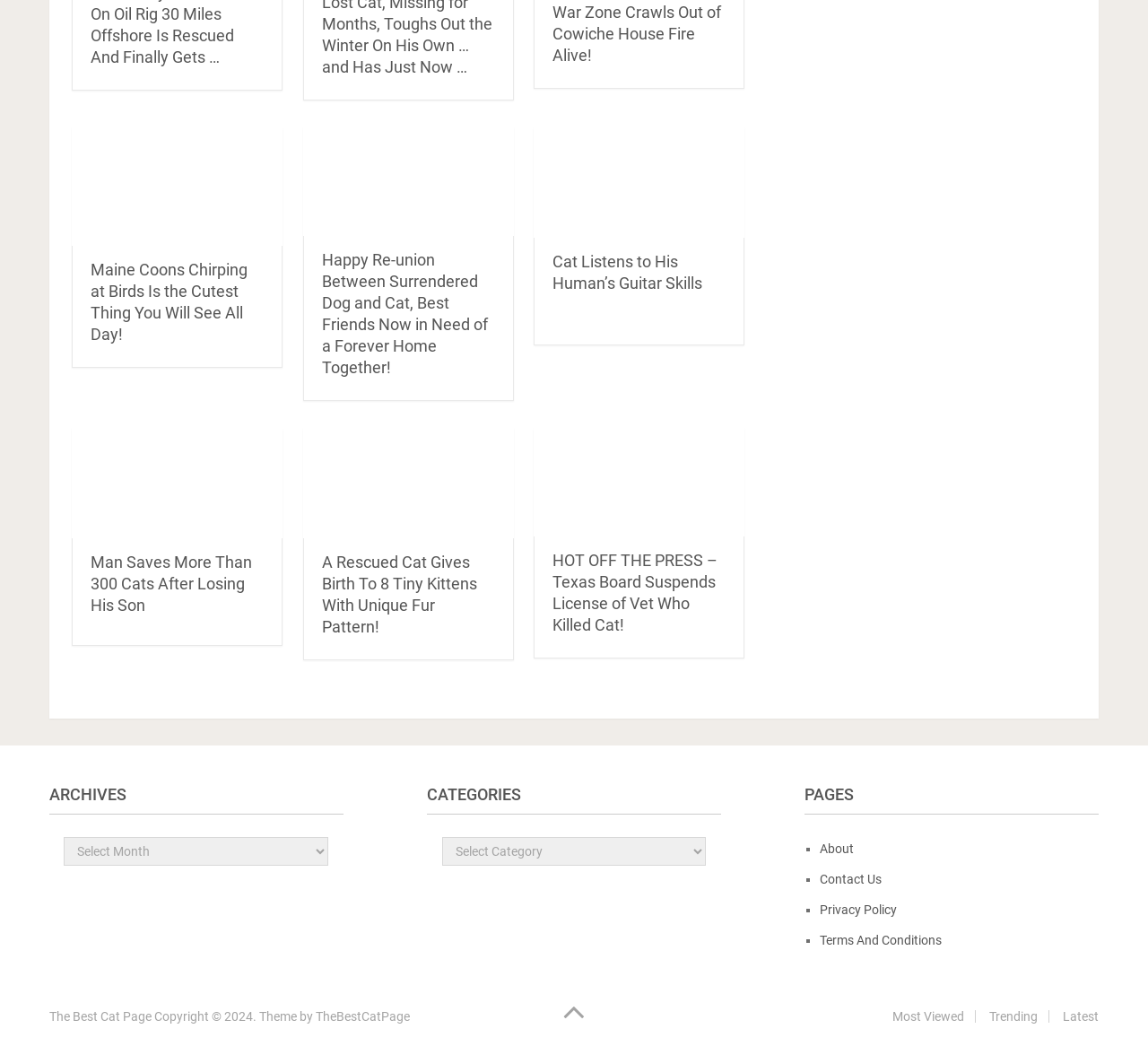Given the description of the UI element: "The Best Cat Page", predict the bounding box coordinates in the form of [left, top, right, bottom], with each value being a float between 0 and 1.

[0.043, 0.956, 0.132, 0.97]